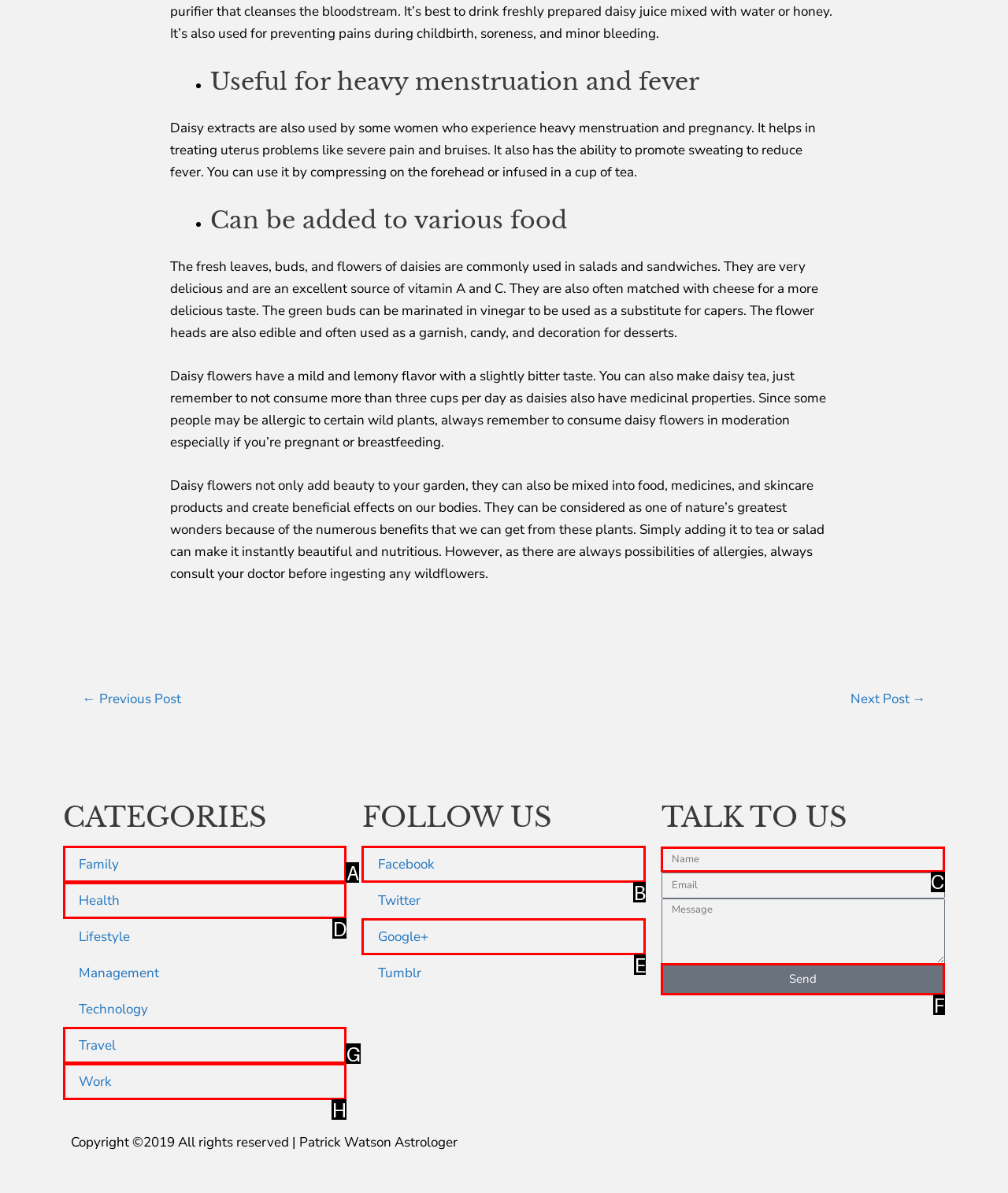Given the task: View CM|XS BackOffice, indicate which boxed UI element should be clicked. Provide your answer using the letter associated with the correct choice.

None